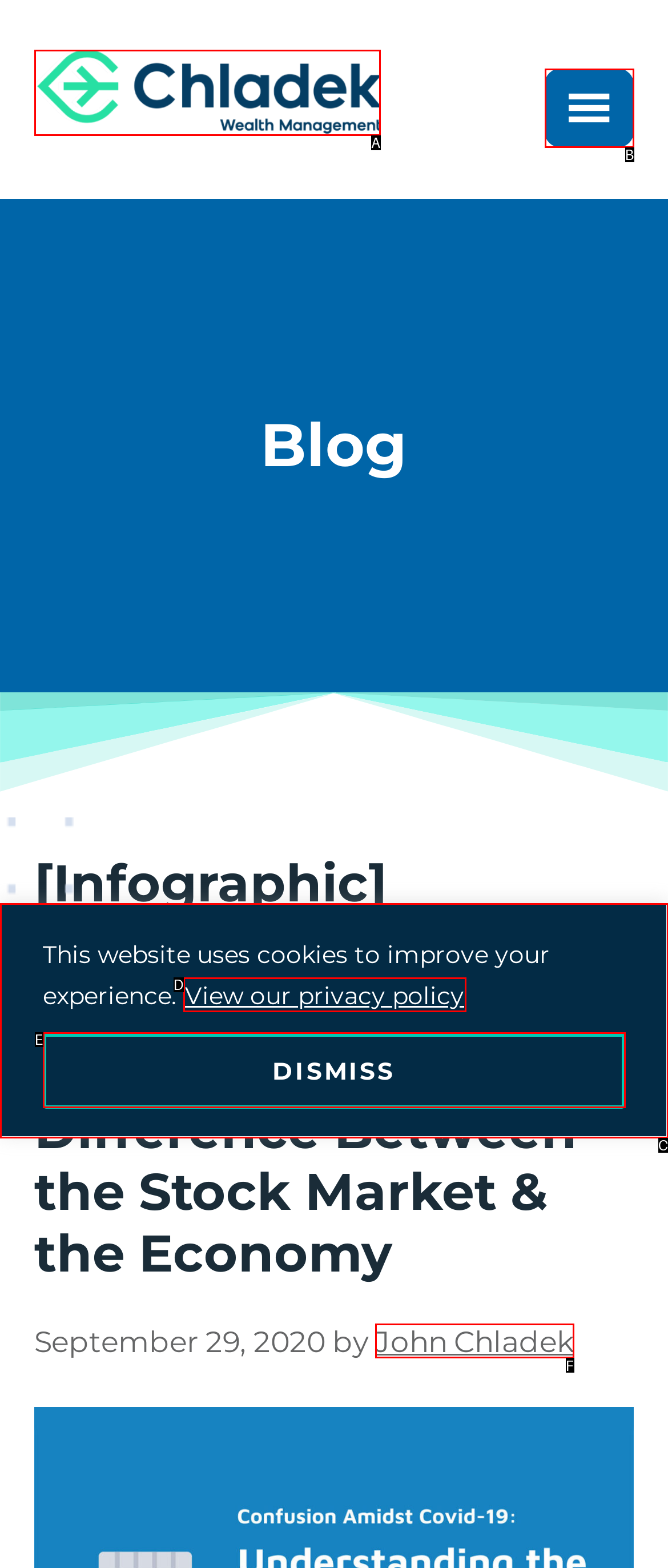Using the provided description: John Chladek, select the HTML element that corresponds to it. Indicate your choice with the option's letter.

F